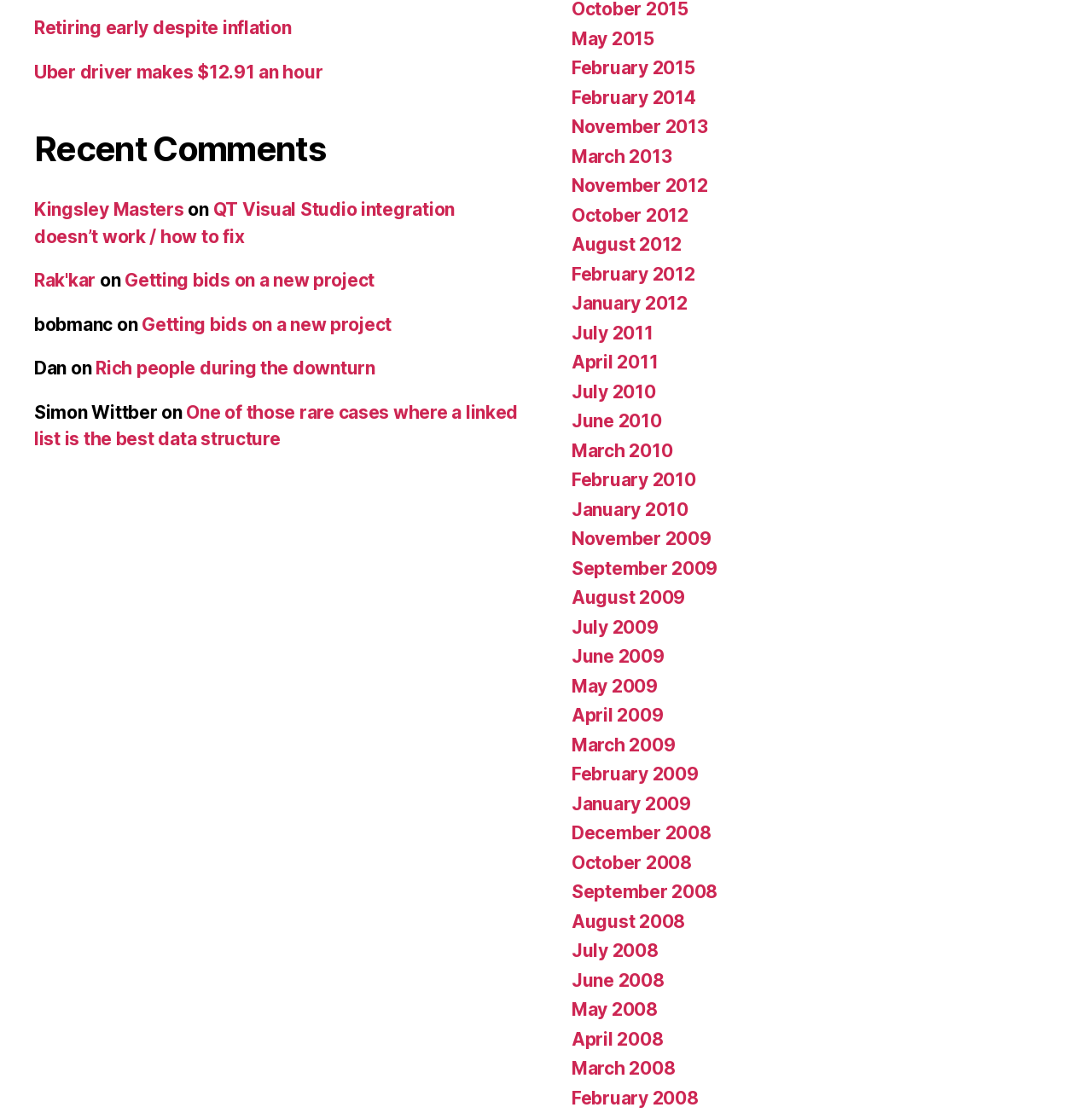Determine the bounding box coordinates for the UI element with the following description: "Rak'kar". The coordinates should be four float numbers between 0 and 1, represented as [left, top, right, bottom].

[0.031, 0.241, 0.088, 0.26]